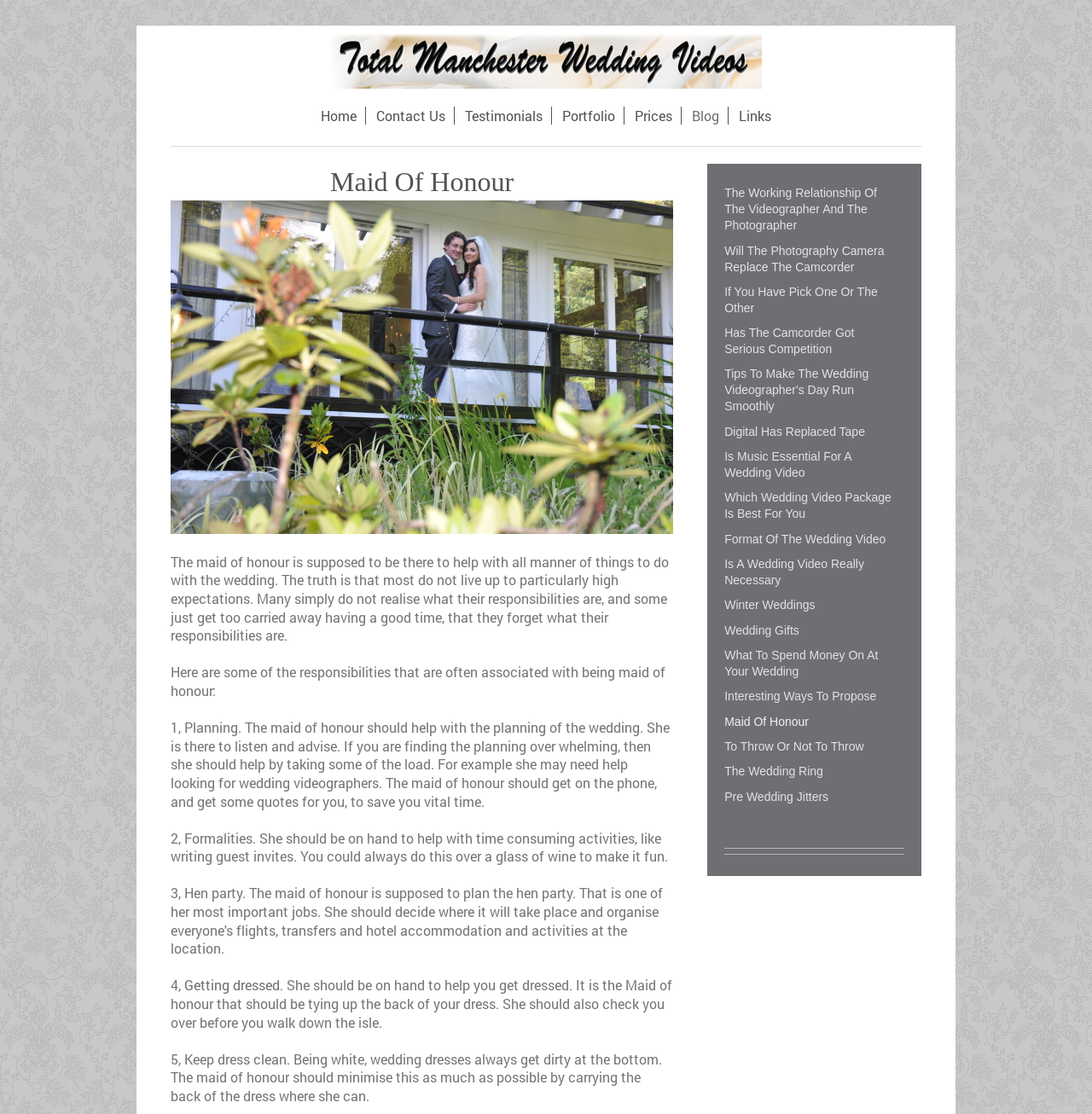Locate the bounding box of the UI element described by: "Getting dressed" in the given webpage screenshot.

[0.169, 0.876, 0.256, 0.892]